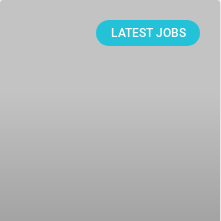Give a concise answer using only one word or phrase for this question:
What is the color of the 'LATEST JOBS' button?

Turquoise